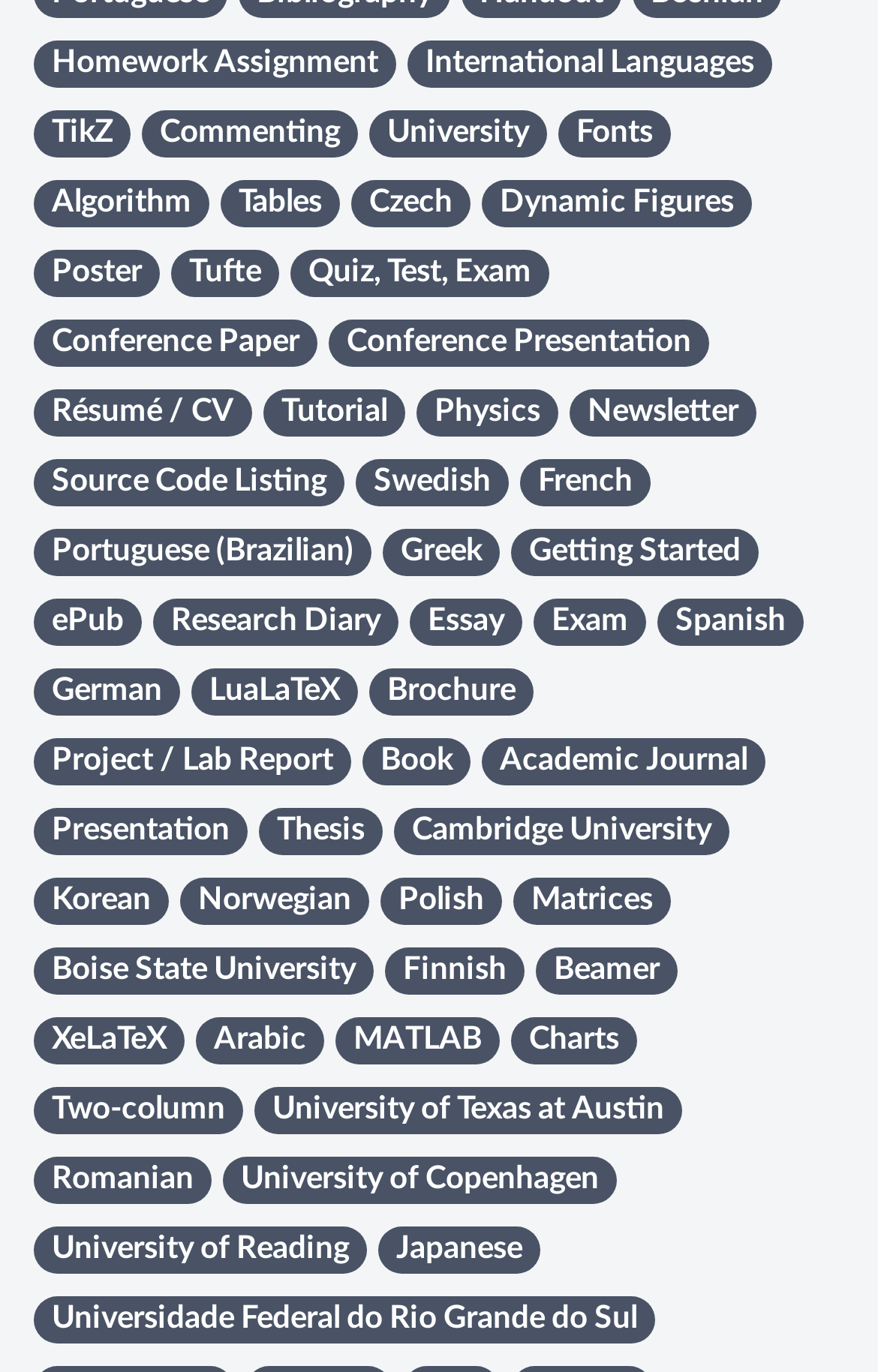How many university names are mentioned on this webpage?
Refer to the image and provide a one-word or short phrase answer.

At least 4